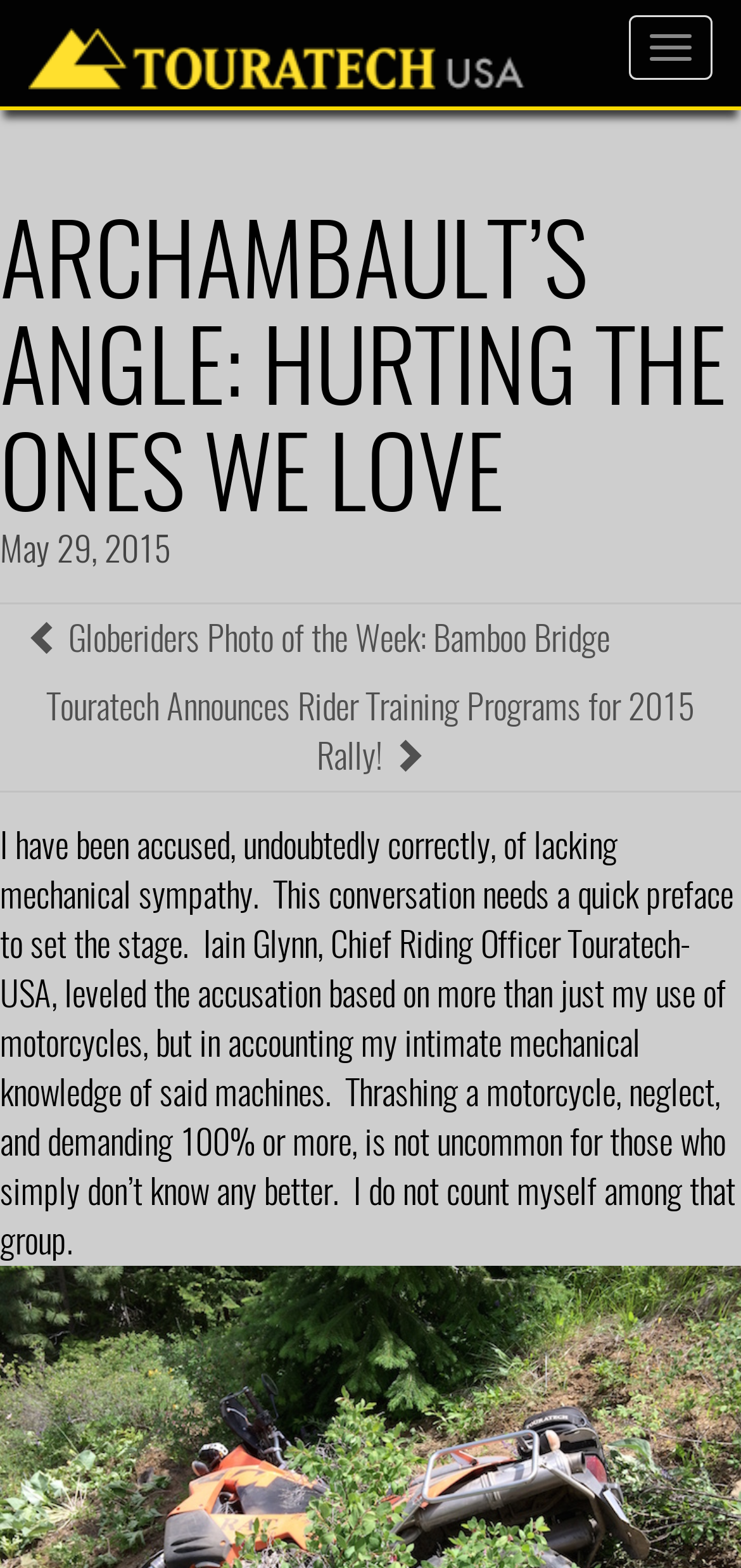What is the date of the article?
Give a detailed explanation using the information visible in the image.

I found the date of the article by looking at the static text element that says 'May 29, 2015' which is located below the main heading.